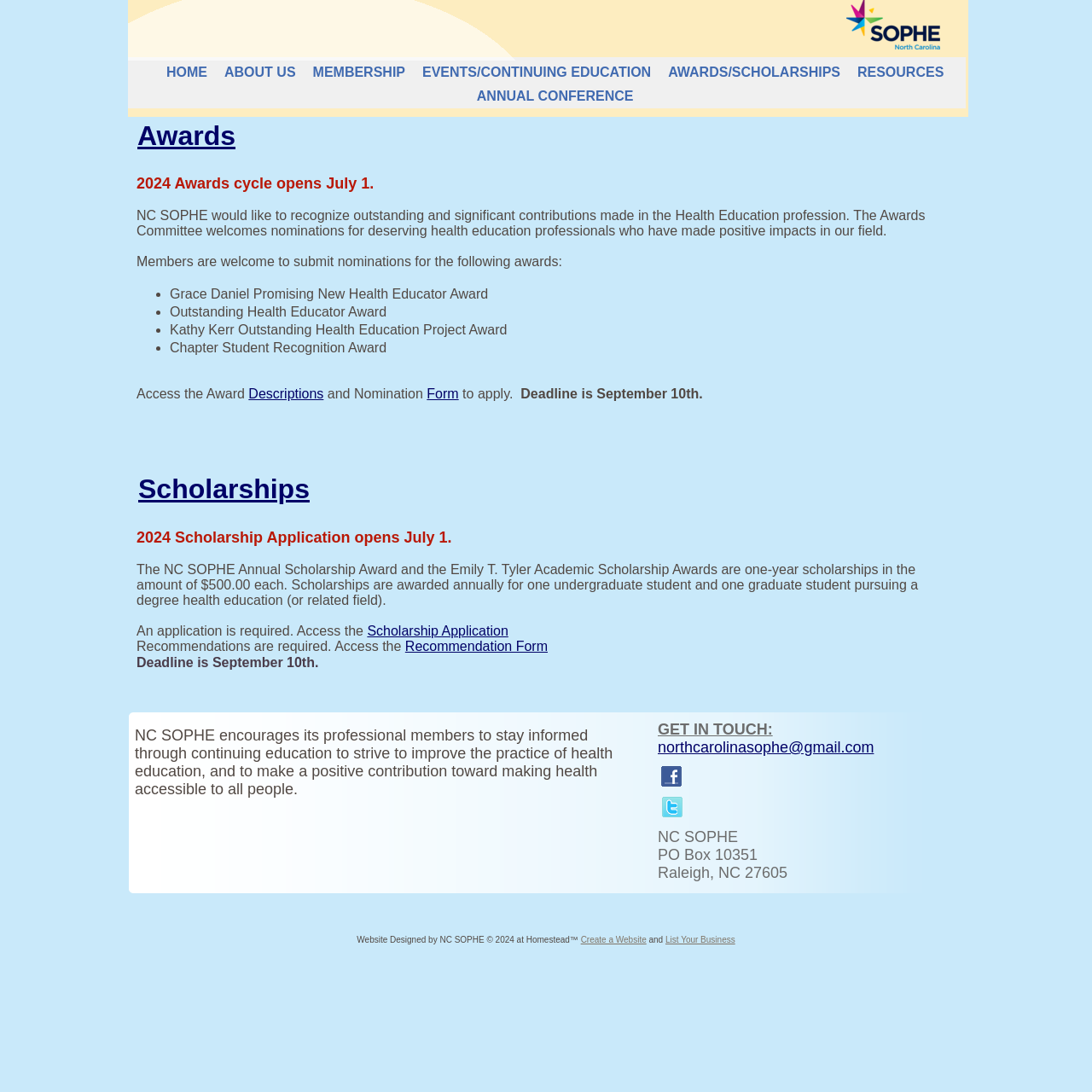Find the bounding box coordinates of the clickable area that will achieve the following instruction: "Contact NC SOPHE".

[0.602, 0.677, 0.8, 0.692]